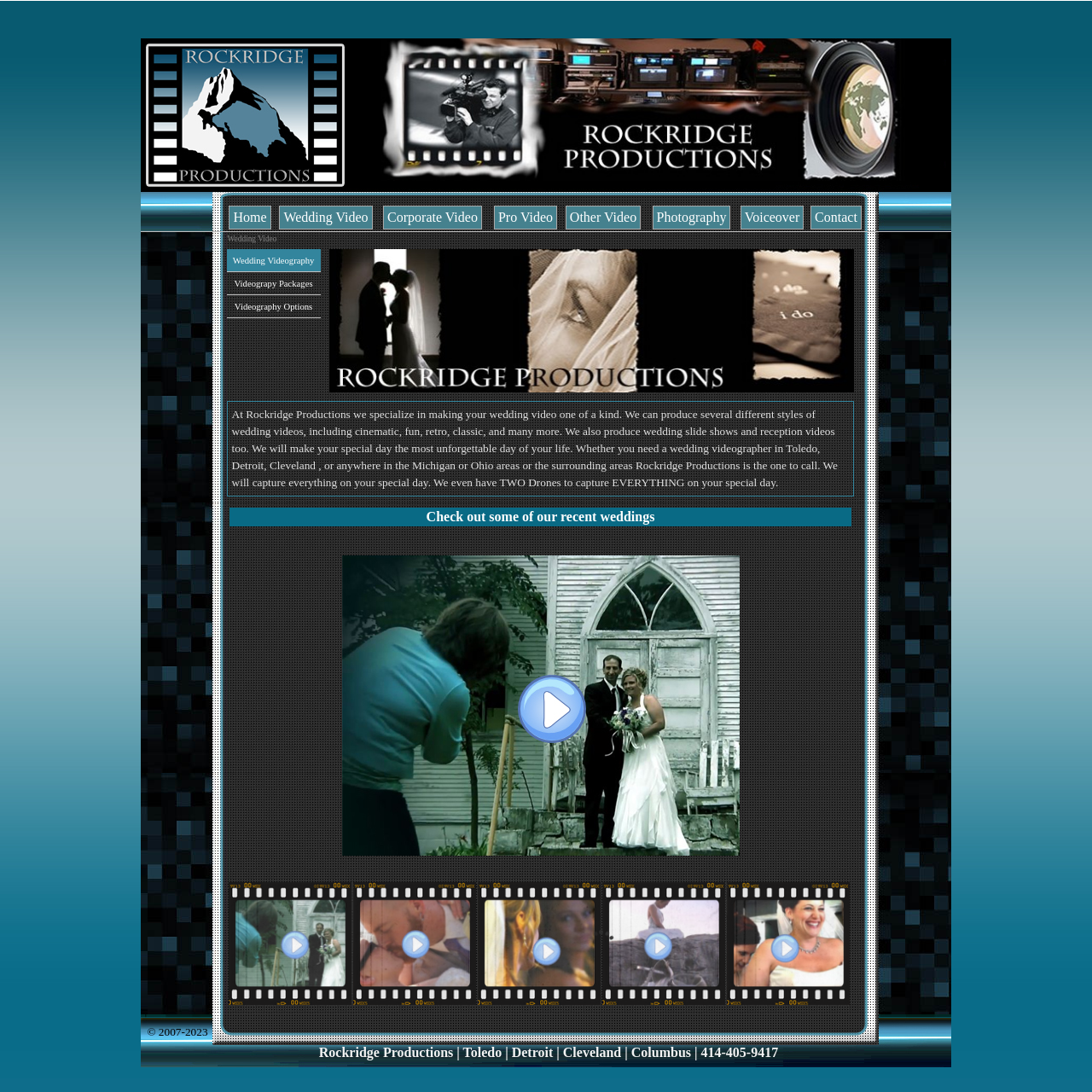What areas does Rockridge Productions serve?
Answer the question in a detailed and comprehensive manner.

The webpage mentions that Rockridge Productions serves the areas of Toledo, Detroit, Cleveland, and Columbus, as indicated by the StaticText element with the text 'Rockridge Productions | Toledo | Detroit | Cleveland | Columbus | 414-405-9417'.